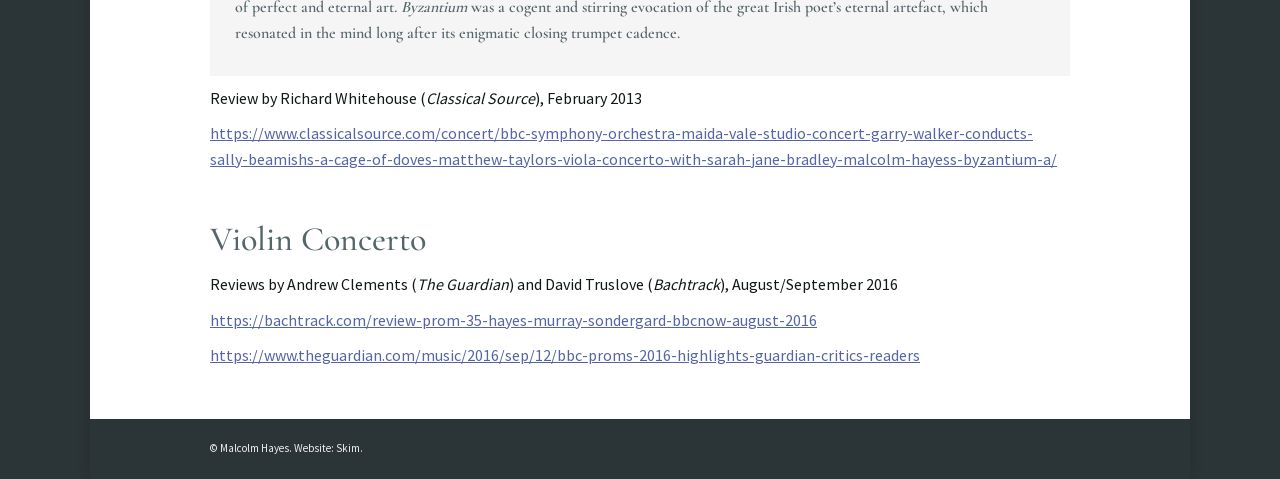What is the title of the concert reviewed in the first review?
Provide a well-explained and detailed answer to the question.

I found the title of the concert by examining the link element with the URL 'https://www.classicalsource.com/concert/bbc-symphony-orchestra-maida-vale-studio-concert-garry-walker-conducts-sally-beamishs-a-cage-of-doves-matthew-taylors-viola-concerto-with-sarah-jane-bradley-malcolm-hayess-byzantium-a/'. The text within the link element indicates that the title of the concert is 'BBC Symphony Orchestra Maida Vale Studio Concert'.